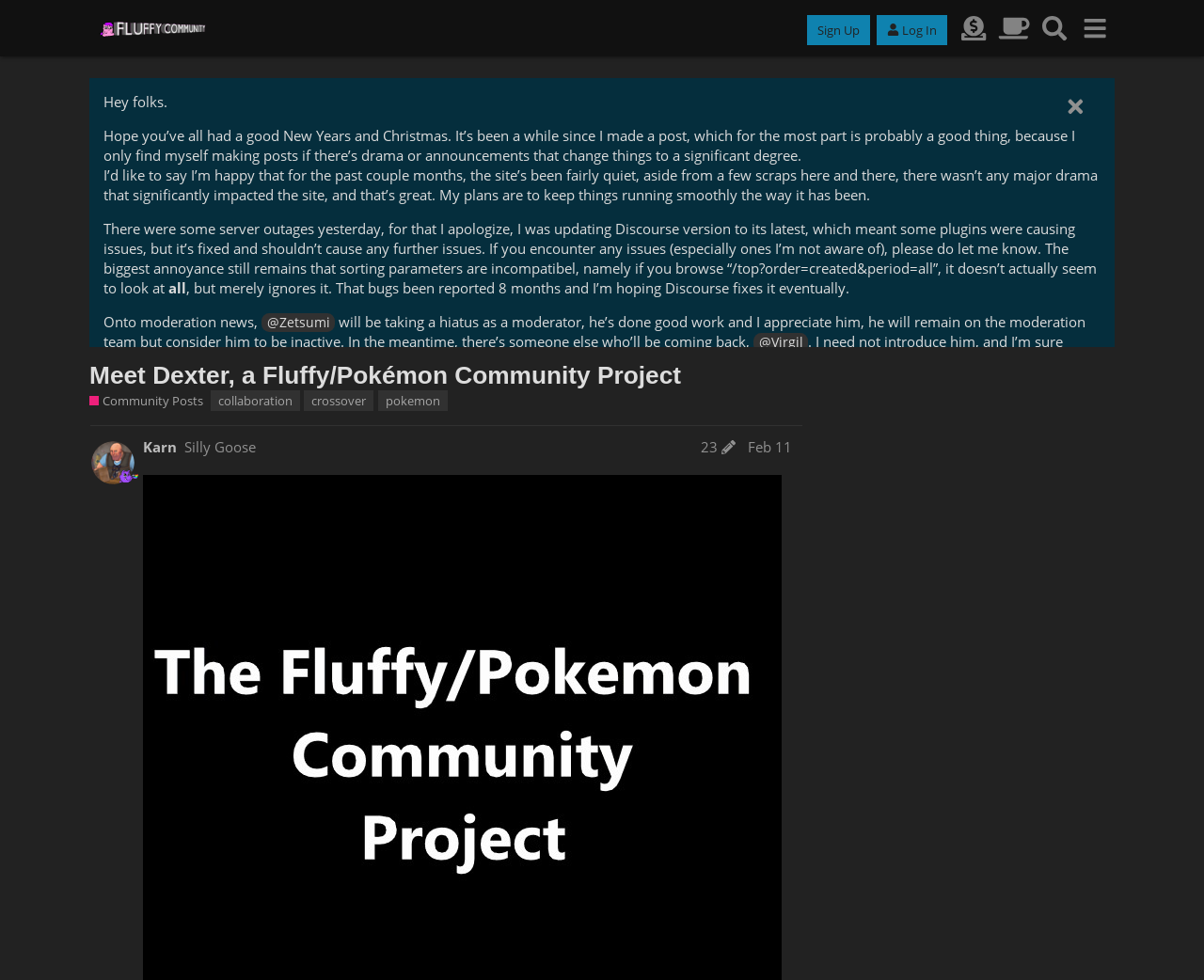Locate the primary heading on the webpage and return its text.

Meet Dexter, a Fluffy/Pokémon Community Project